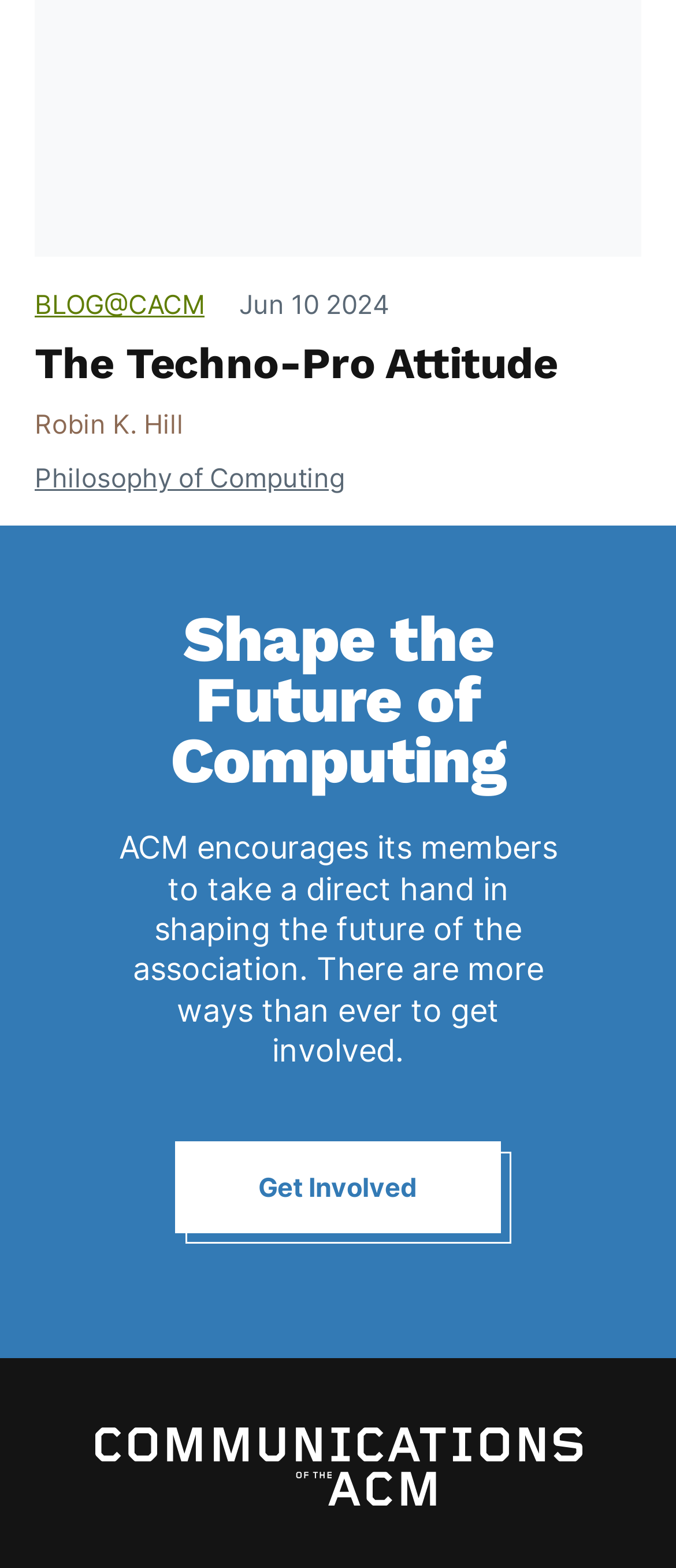Find the bounding box of the element with the following description: "Ridgeways, Kiambu Road.". The coordinates must be four float numbers between 0 and 1, formatted as [left, top, right, bottom].

None